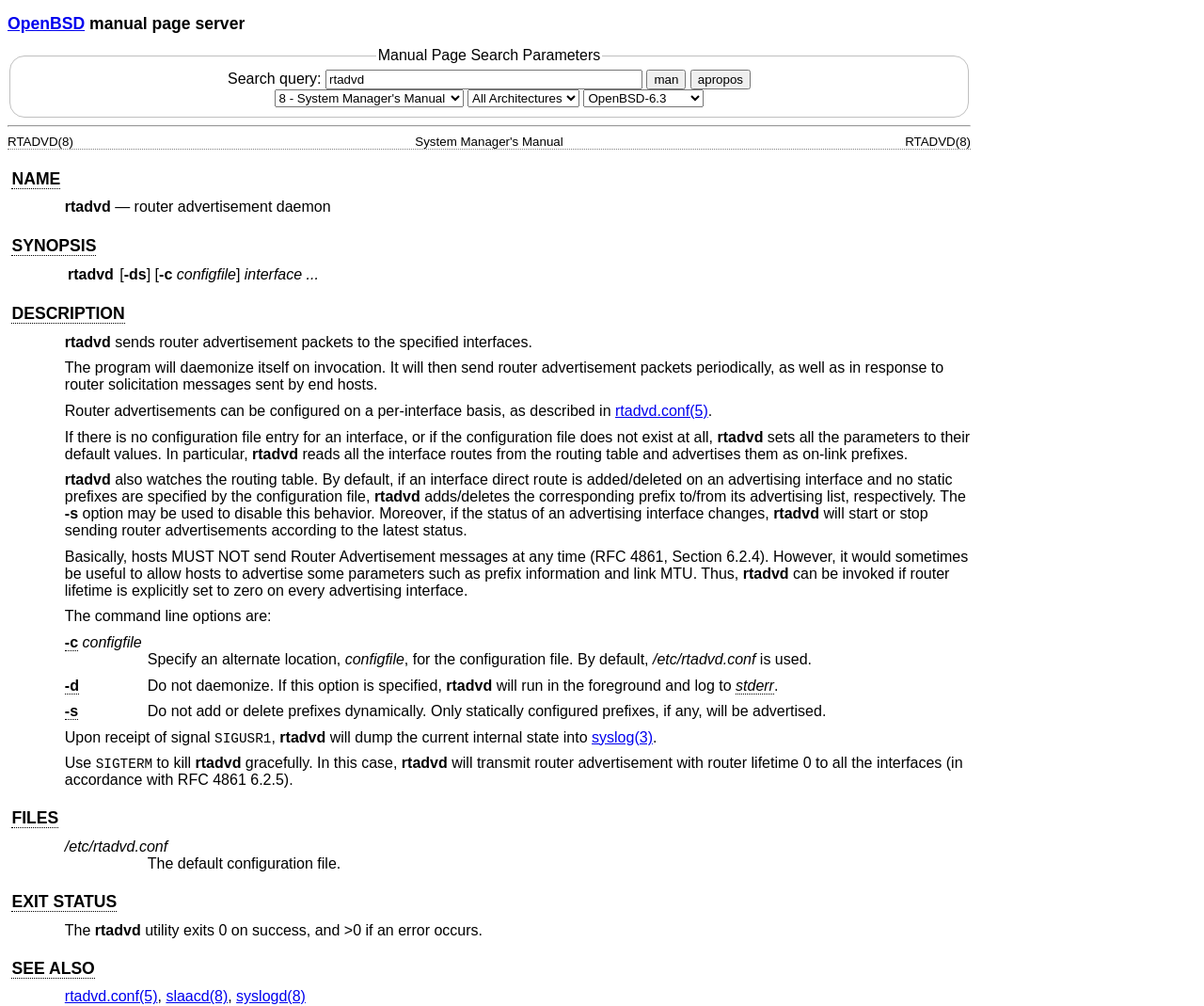What is the effect of setting router lifetime to zero?
Answer the question with just one word or phrase using the image.

Hosts can advertise some parameters